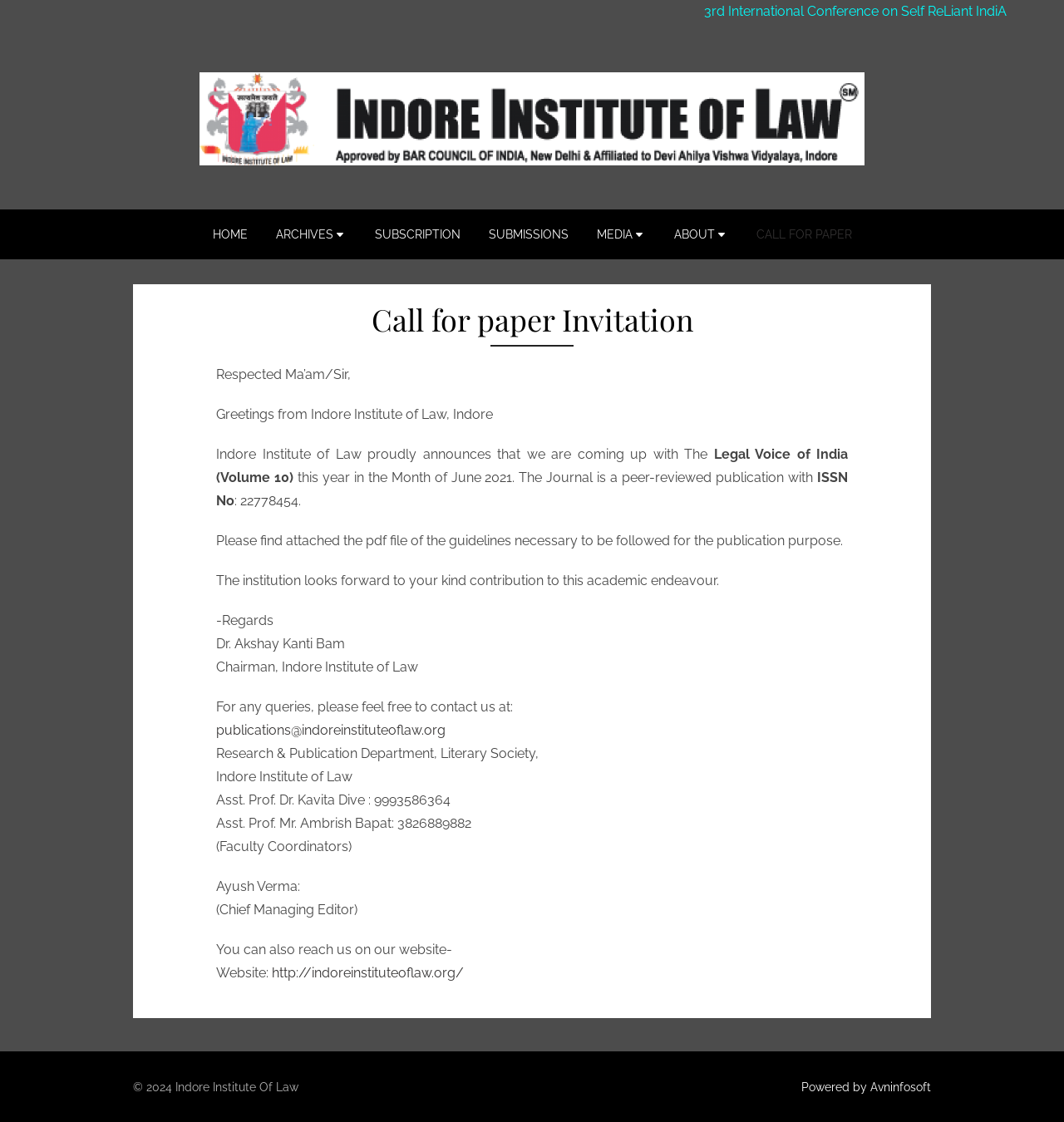Respond to the following question with a brief word or phrase:
What is the name of the institution hosting the conference?

Indore Institute of Law